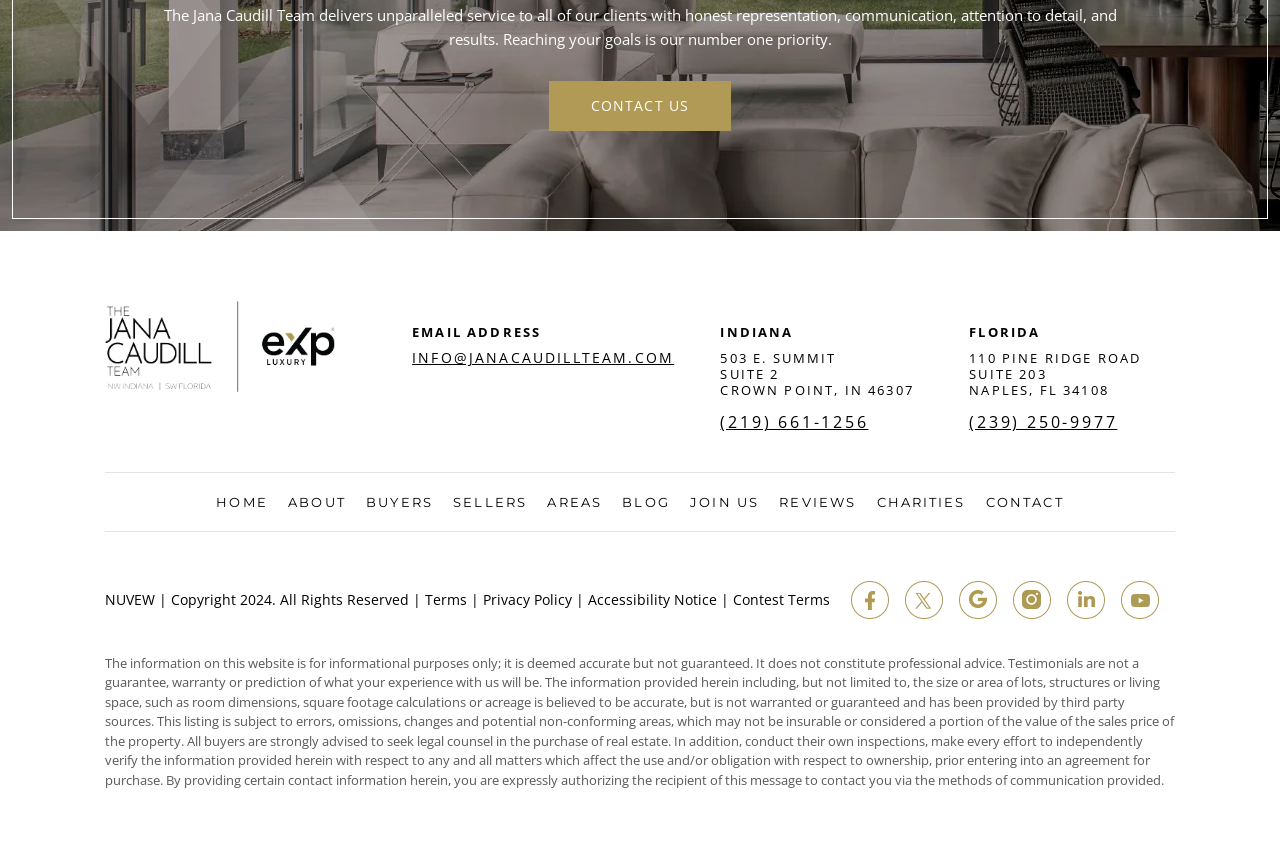Determine the coordinates of the bounding box for the clickable area needed to execute this instruction: "Follow the team on Facebook".

[0.665, 0.679, 0.695, 0.724]